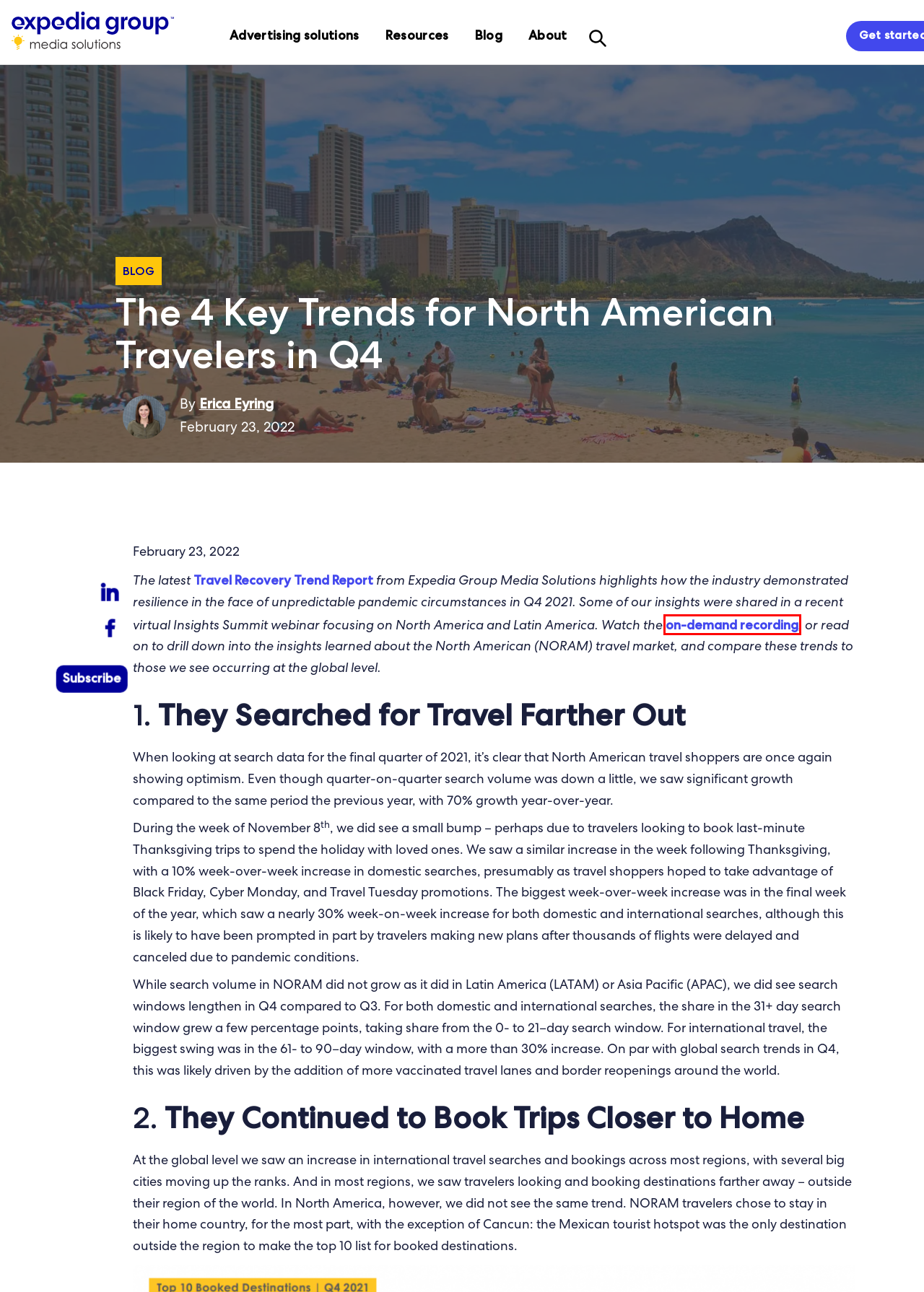You are provided a screenshot of a webpage featuring a red bounding box around a UI element. Choose the webpage description that most accurately represents the new webpage after clicking the element within the red bounding box. Here are the candidates:
A. Display Advertising Solutions Travel | Expedia Group Media Solutions
B. Subscribe to Expedia Media Solutions Blog
C. Blog - Expedia Group Media Solutions
D. Travel Advertising & Marketing Services | Expedia Group
E. Virtual Insights Summit: North America and Latin America
F. Terms & Conditions - Expedia Group Media Solutions
G. Erica Eyring, Author at Expedia Group Media Solutions
H. Flight Sponsored Listings | Expedia Group Media Solutions

E